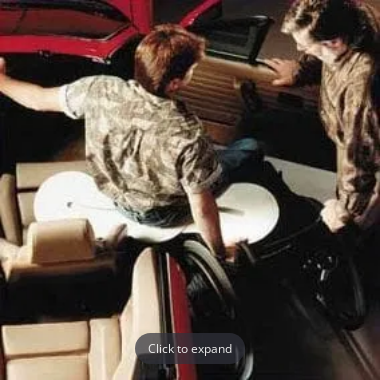Describe every aspect of the image in detail.

The image depicts a practical demonstration of the Beasytrans Transfer Board, designed to assist individuals with mobility challenges. In the scene, a person is seated on the transfer board positioned between the interior of a vehicle and a wheelchair. A second individual is lending support, helping to facilitate a smooth transfer from the car to the wheelchair. The board's design allows the seated user to glide effortlessly, minimizing strain during the transfer process. This visual encapsulates the board's utility in enhancing mobility and promoting independence for users who may need assistance in navigating tight spaces, like car interiors. The board measures 40 inches in length, providing ample space for comfortably transitioning between surfaces.